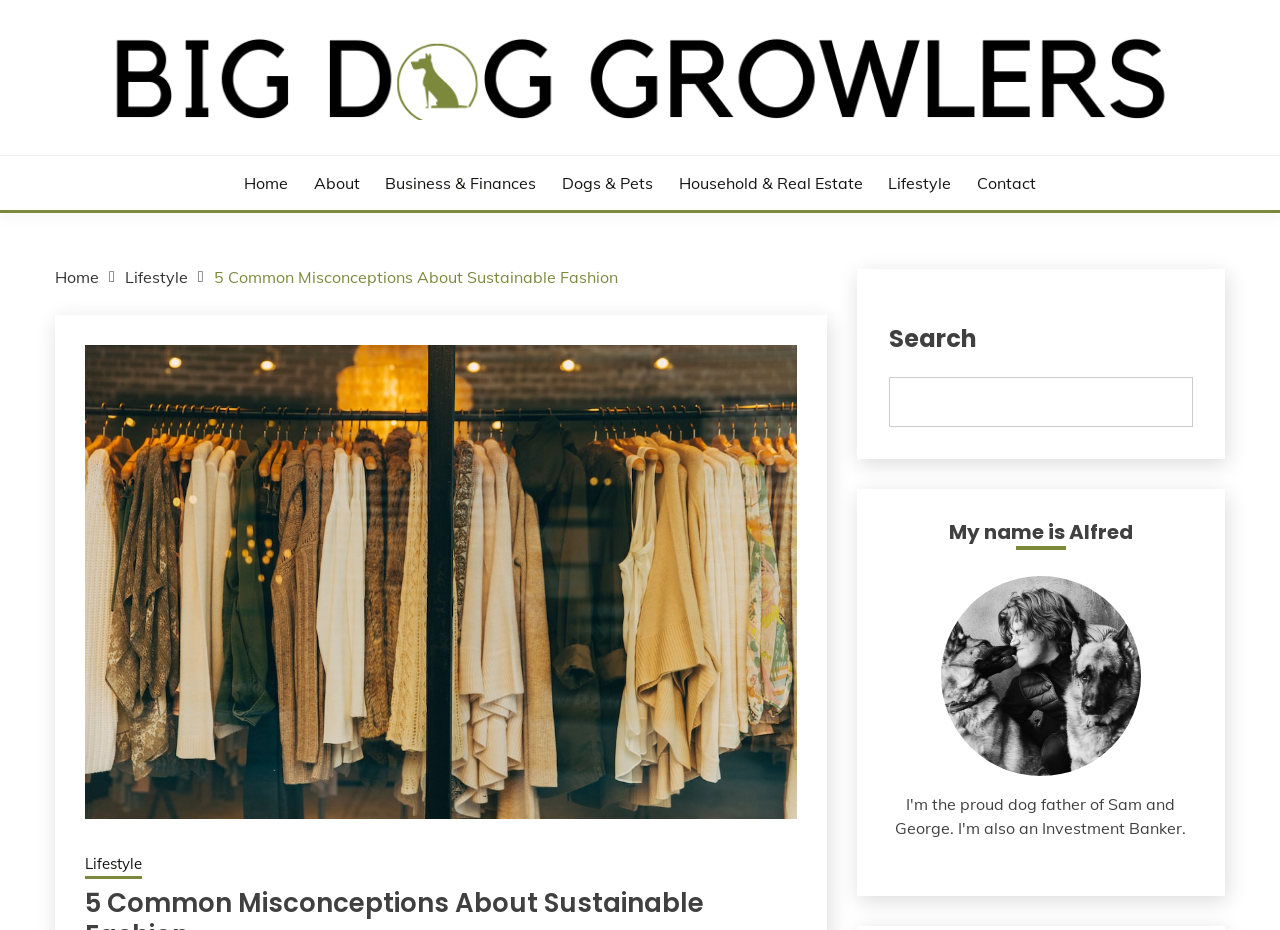Find the bounding box coordinates of the element's region that should be clicked in order to follow the given instruction: "read about 5 common misconceptions about sustainable fashion". The coordinates should consist of four float numbers between 0 and 1, i.e., [left, top, right, bottom].

[0.167, 0.287, 0.483, 0.308]